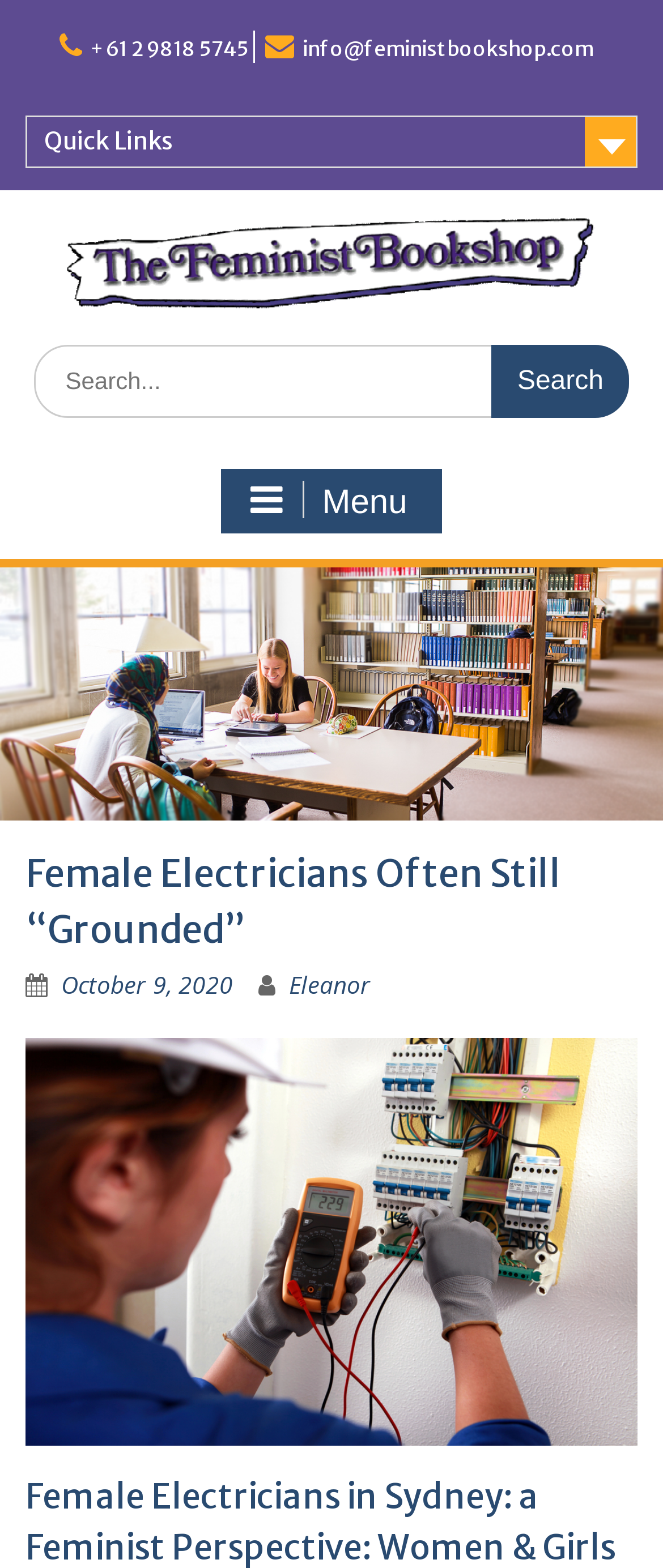Please determine the bounding box coordinates of the area that needs to be clicked to complete this task: 'Search for something'. The coordinates must be four float numbers between 0 and 1, formatted as [left, top, right, bottom].

[0.051, 0.22, 0.949, 0.267]